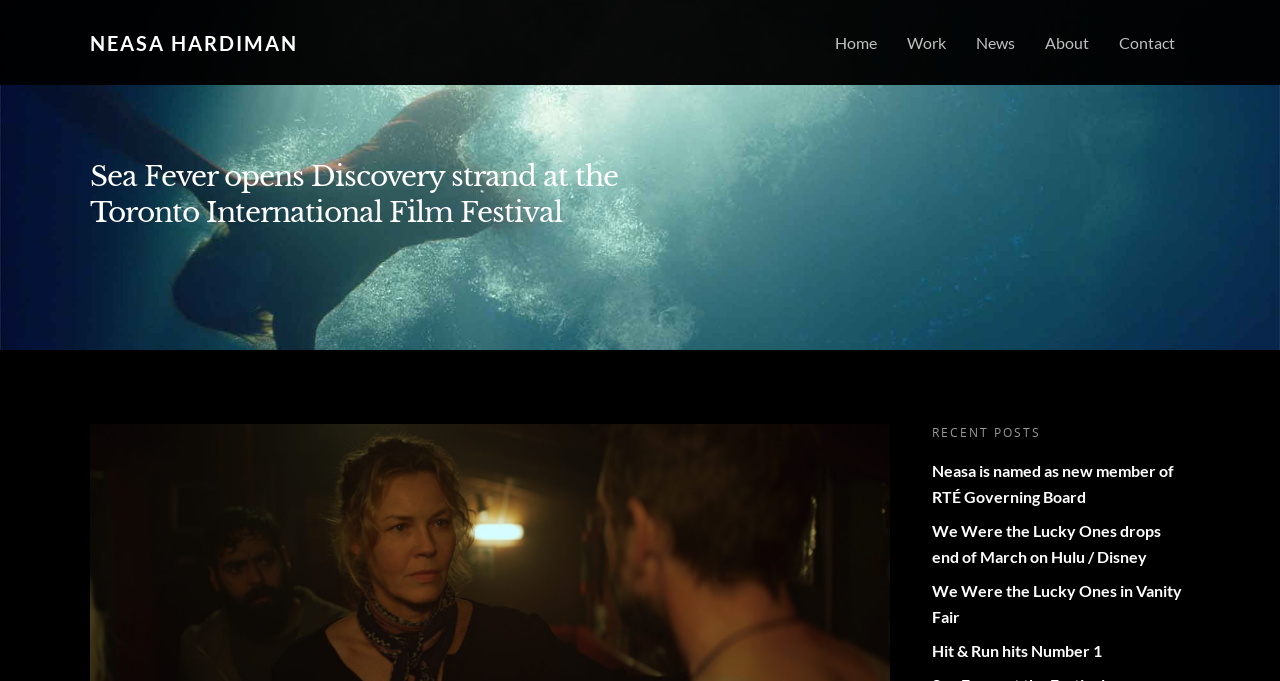Indicate the bounding box coordinates of the element that must be clicked to execute the instruction: "Go to the News page". The coordinates should be given as four float numbers between 0 and 1, i.e., [left, top, right, bottom].

[0.762, 0.041, 0.793, 0.127]